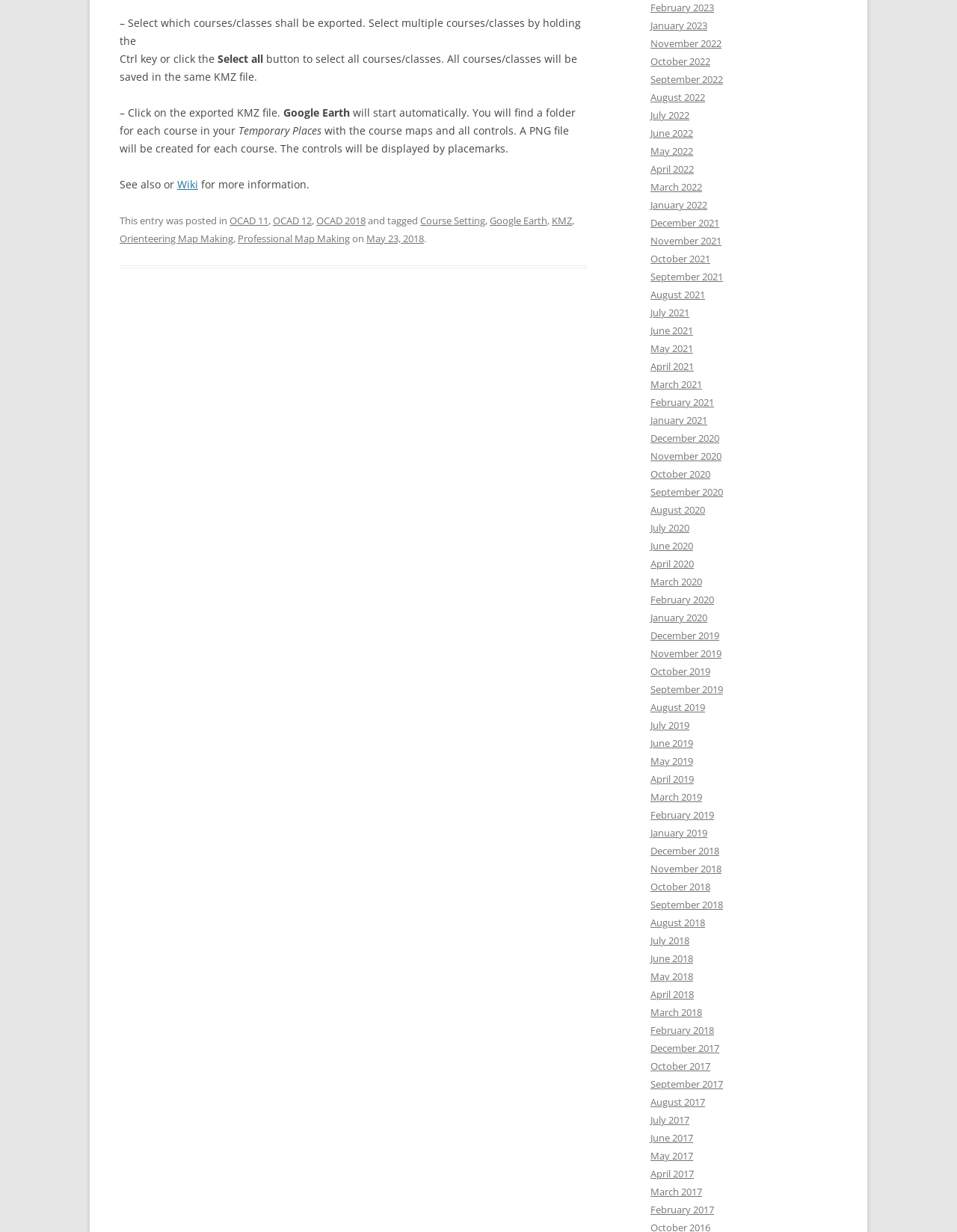Please answer the following question using a single word or phrase: 
What type of files will be created for each course?

PNG files